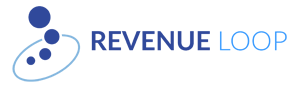Based on the image, please elaborate on the answer to the following question:
What is the font style of 'REVENUE'?

The text 'REVENUE' is prominently displayed in a bold, dark blue font, suggesting a strong and prominent approach.